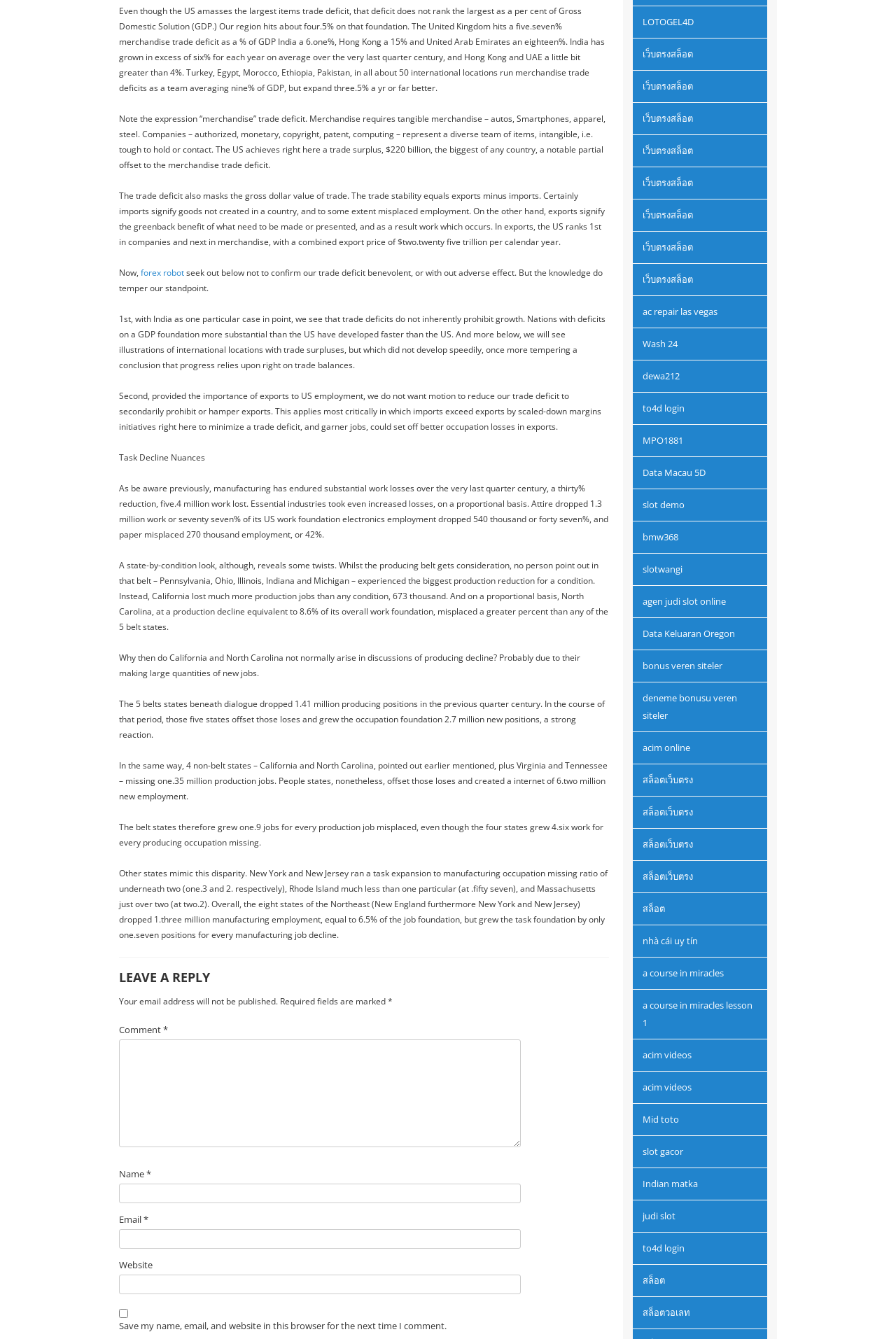Find the bounding box coordinates for the element described here: "About".

None